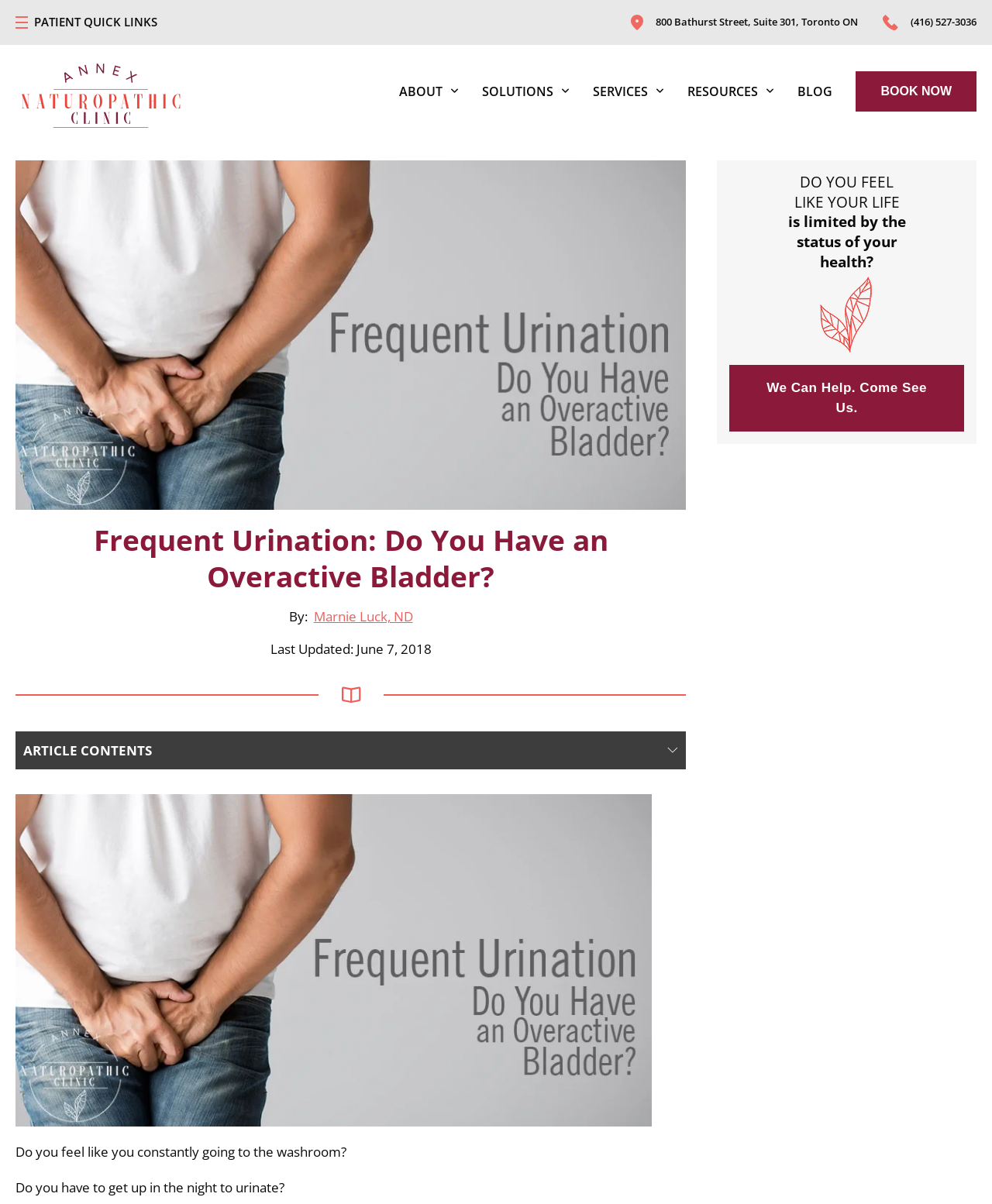From the image, can you give a detailed response to the question below:
Who wrote the article?

I found the author's name by looking at the link element with the text 'Marnie Luck, ND' which is located below the article title and above the 'Last Updated' date.